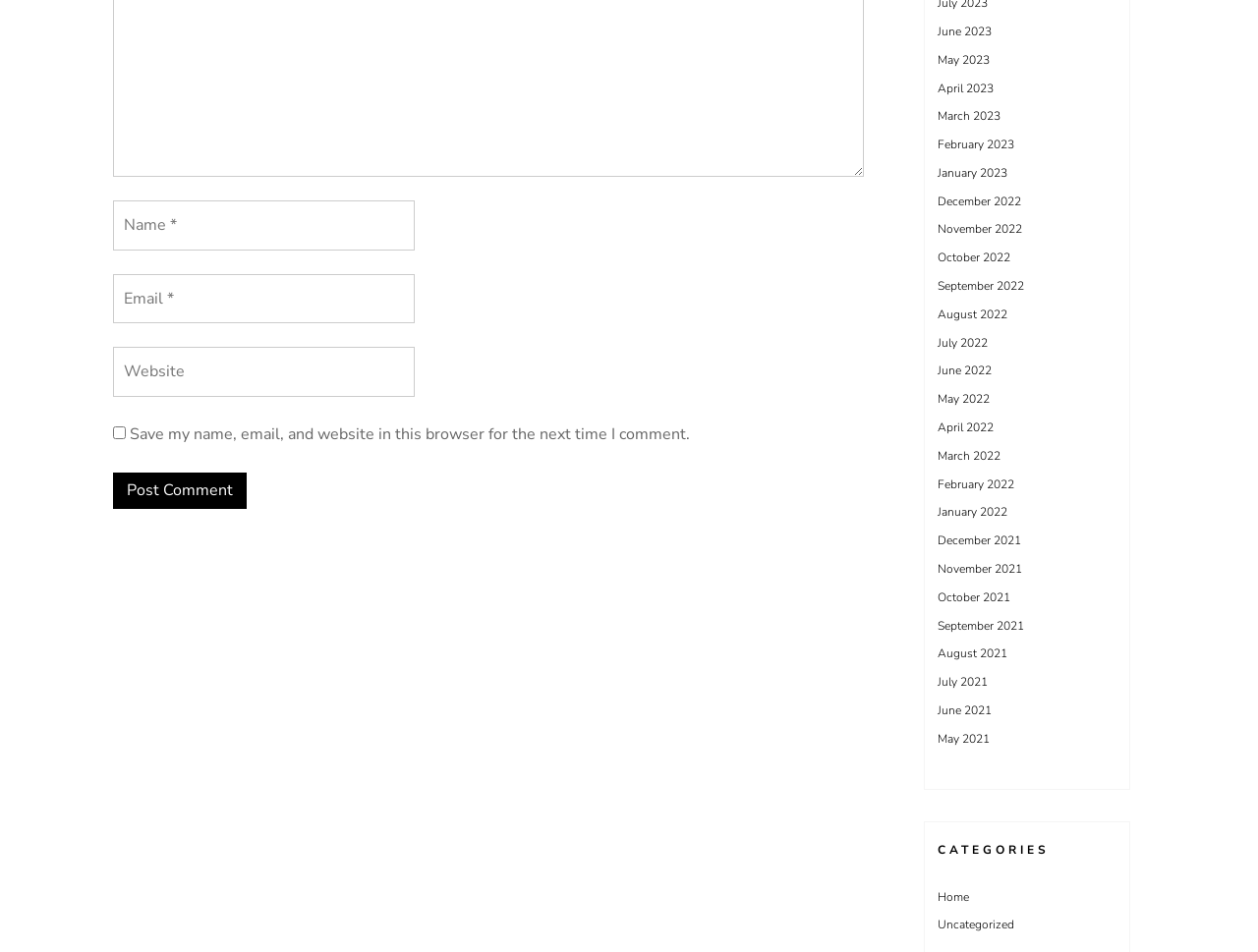Please mark the clickable region by giving the bounding box coordinates needed to complete this instruction: "View June 2023 archives".

[0.745, 0.025, 0.788, 0.041]